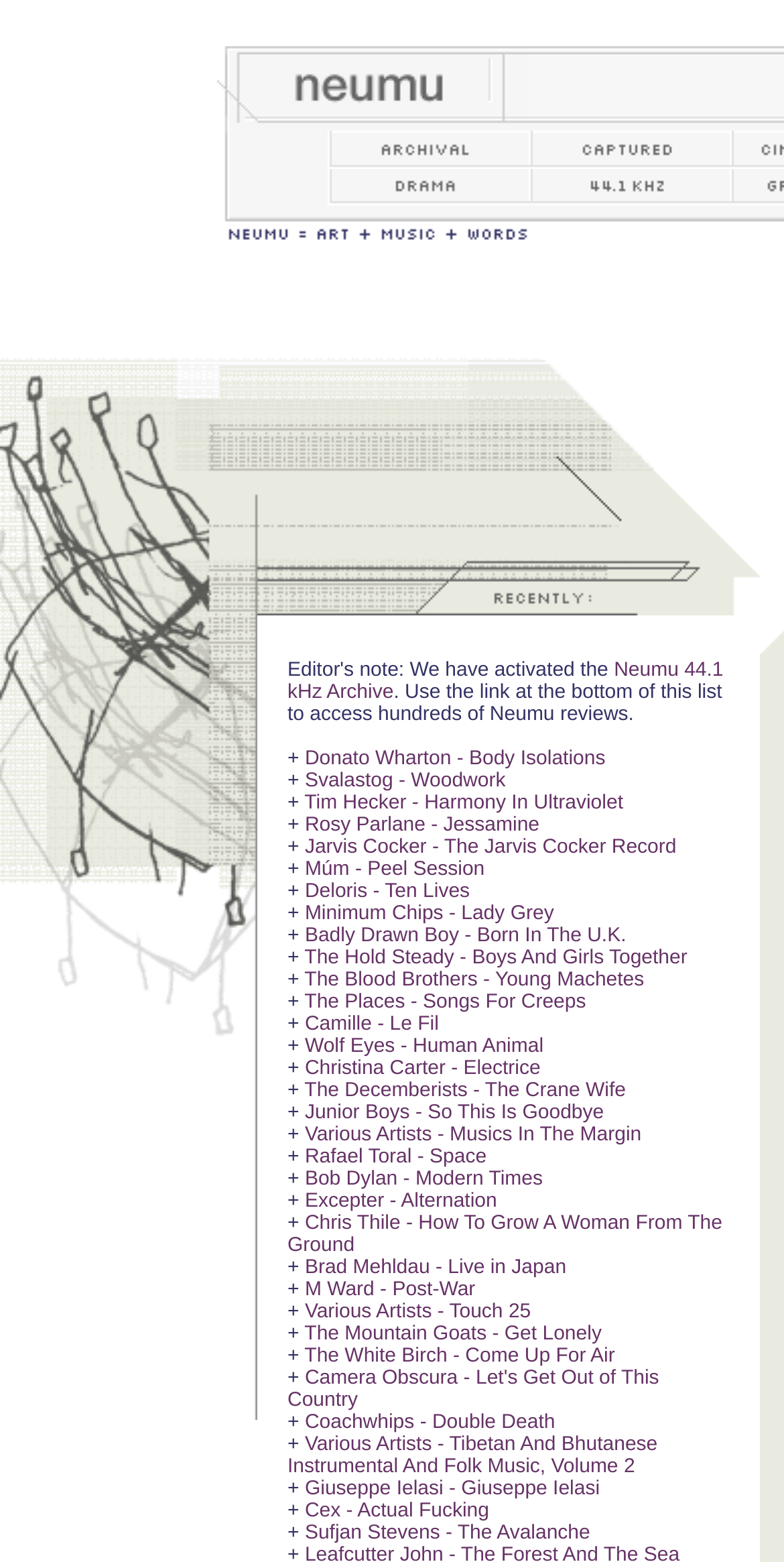What is the theme of the illustration?
Use the screenshot to answer the question with a single word or phrase.

Music